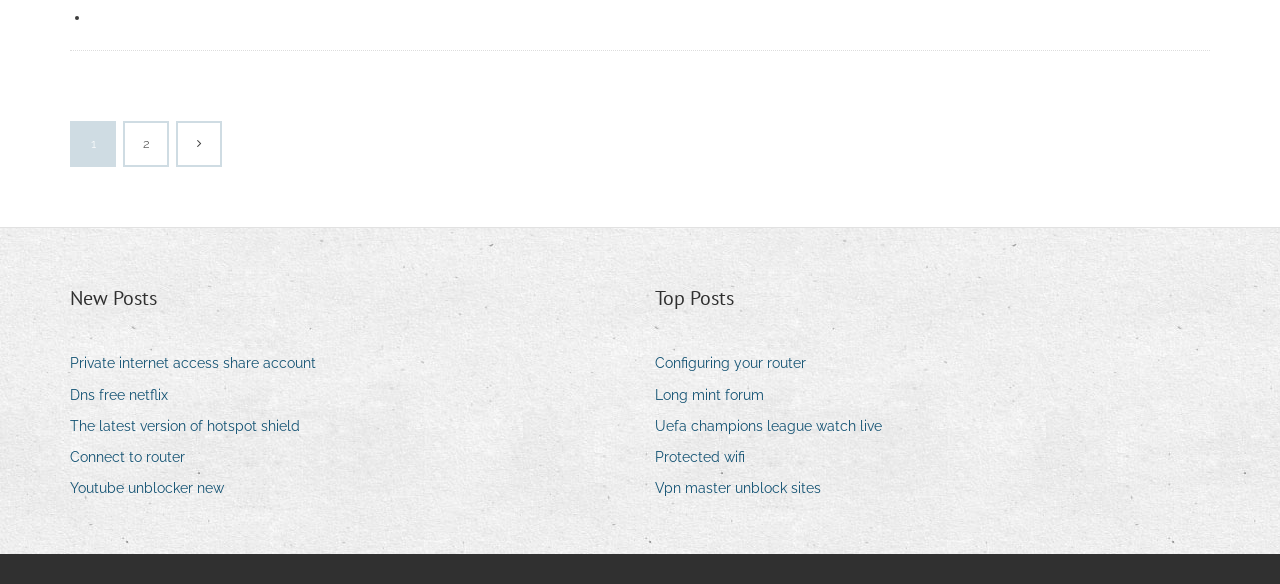Locate the bounding box coordinates of the item that should be clicked to fulfill the instruction: "Learn about configuring your router".

[0.512, 0.6, 0.641, 0.647]